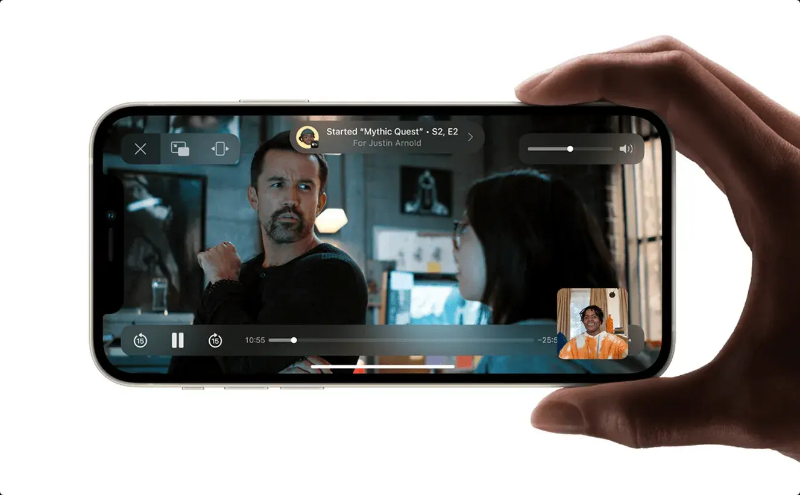Describe the image in great detail, covering all key points.

The image showcases a smartphone held in a person's hand, displaying a scene from the television series "Mythic Quest". The screen shows two characters engaged in a conversation, with one looking back at the other. Overlaying the video is a playback bar indicating the current time (10:55) and a status message that reads "Started 'Mythic Quest' - S2, E2 For Justin Arnold". 

In the lower portion of the screen, there is a small window featuring a participant who is likely involved in a video call, smiling and wearing an orange shirt. The interface suggests an integration of streaming and video call functionalities, highlighting the device's capabilities for shared viewing experiences and communication. This reflects advancements in technology that enhance connectivity and entertainment, allowing users to engage with content while interacting with others in real-time.